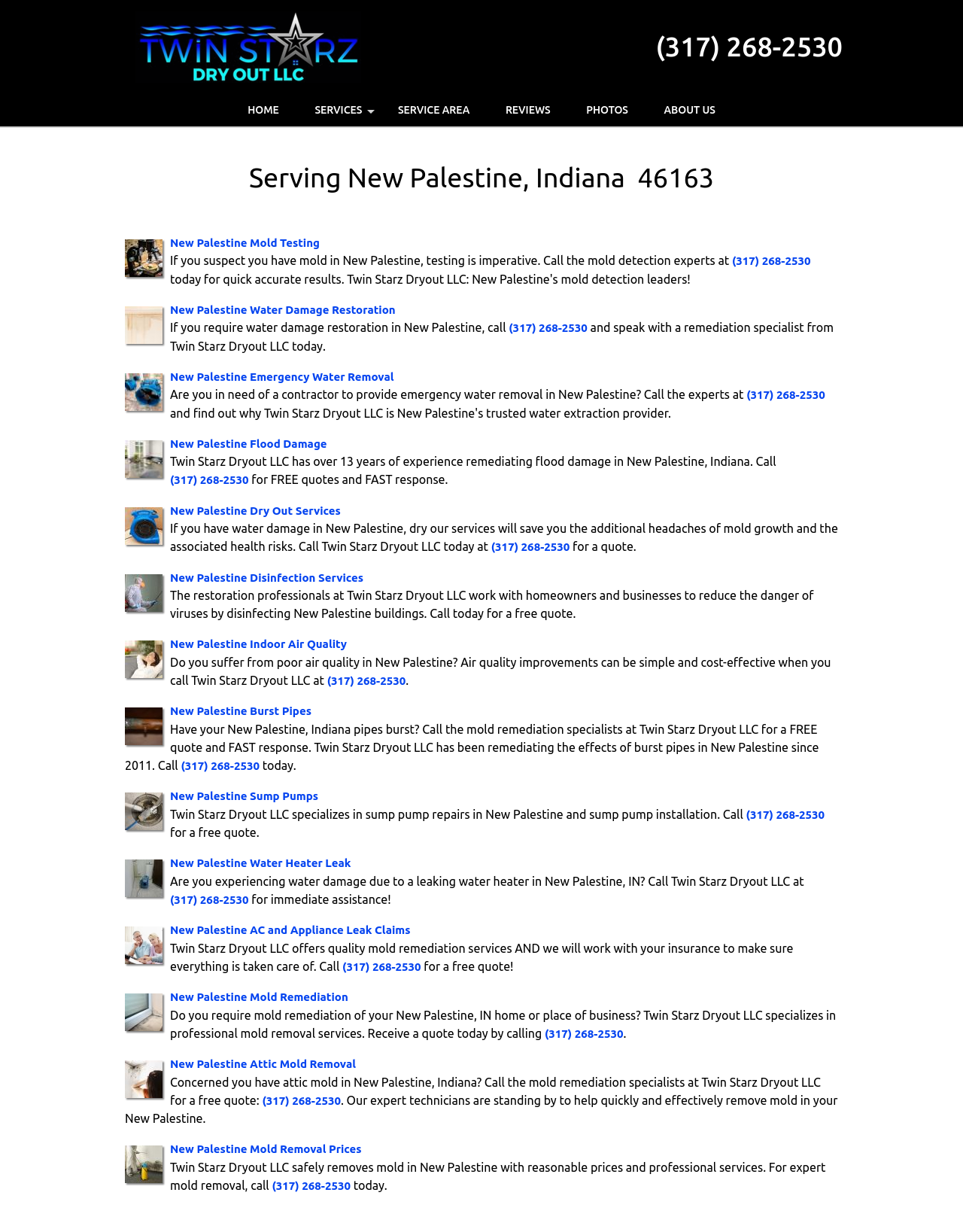Can you find the bounding box coordinates for the UI element given this description: "+Services"? Provide the coordinates as four float numbers between 0 and 1: [left, top, right, bottom].

[0.31, 0.076, 0.393, 0.103]